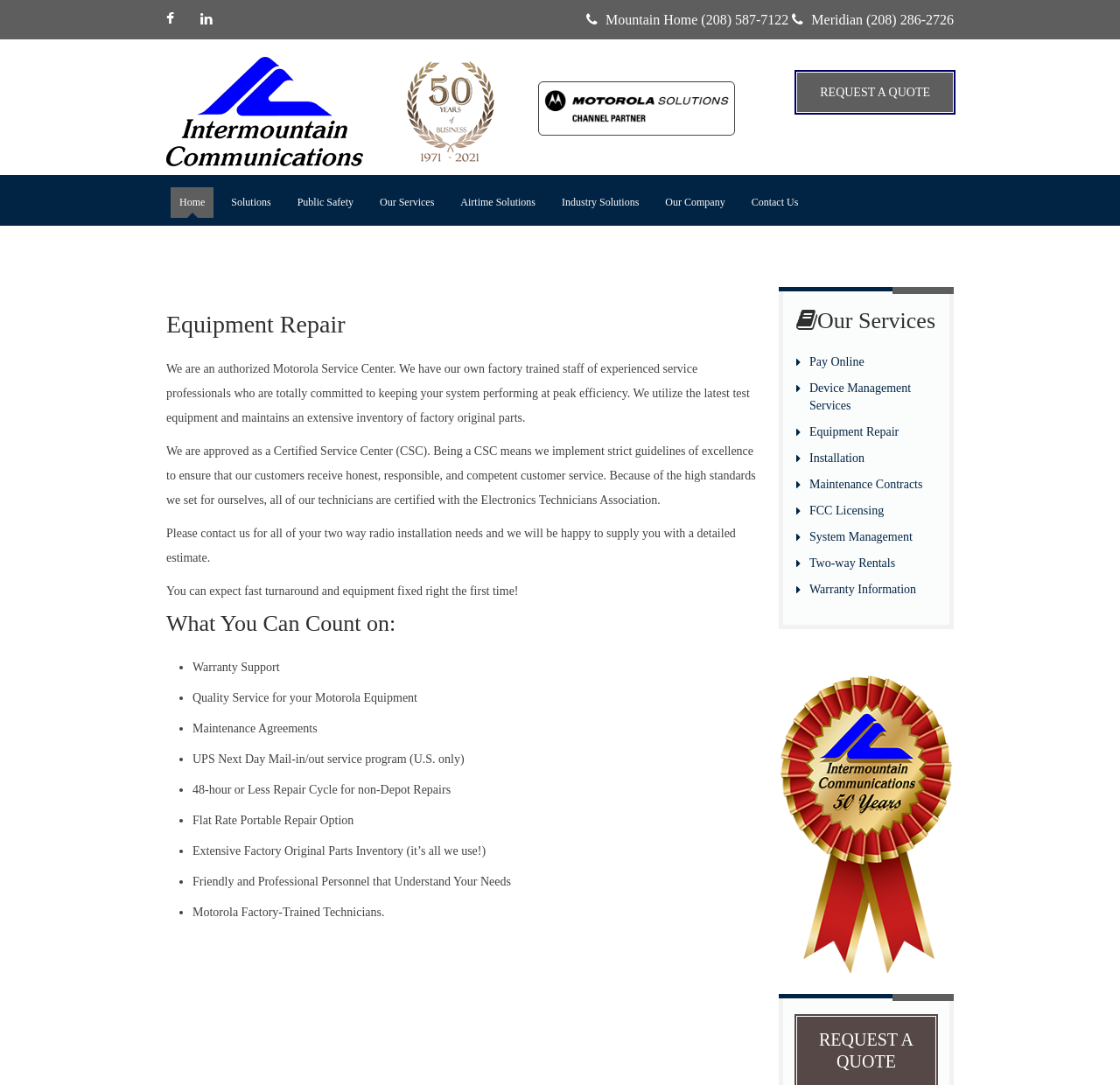Examine the screenshot and answer the question in as much detail as possible: What is the benefit of the company's maintenance agreements?

I found this information by looking at the StaticText element with the content 'You can expect fast turnaround and equipment fixed right the first time!' which is located near the mention of maintenance agreements.